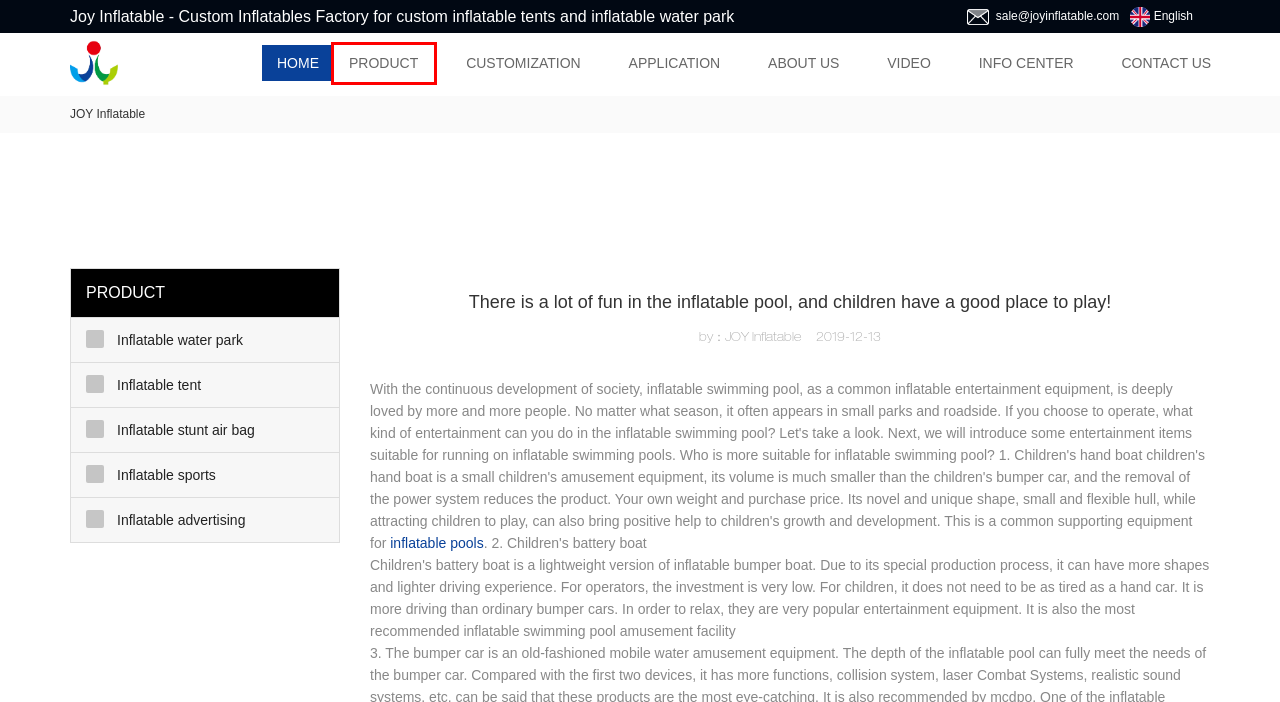Examine the screenshot of a webpage with a red bounding box around a UI element. Select the most accurate webpage description that corresponds to the new page after clicking the highlighted element. Here are the choices:
A. Best Jump Air Bag Manufacturer Inflatable Stunt Bag | Joy Inflatable
B. Custom Inflatables Manufacturers/Factory, Inflatable Tent | Joy Inflatable
C. Inflatable Medical Tent Manufacturer, Inflatable Shelter | Joy Inflatable
D. Inflatable Funcity& Inflatable Obstacle Course For Sale | Joy Inflatable
E. Inflatable Bubble Tent Supplier, Inflatable Lawn Tent | Joy Inflatable
F. Blow up Inflatable Football Field Manufacturer | Joy Inflatable
G. Find Inflatable Fun Park Manufacturers and Suppliers | Joy Inflatable
H. Inflatable Canopy Tent And Inflatable Advertising Tent  | Joy Inflatable

B